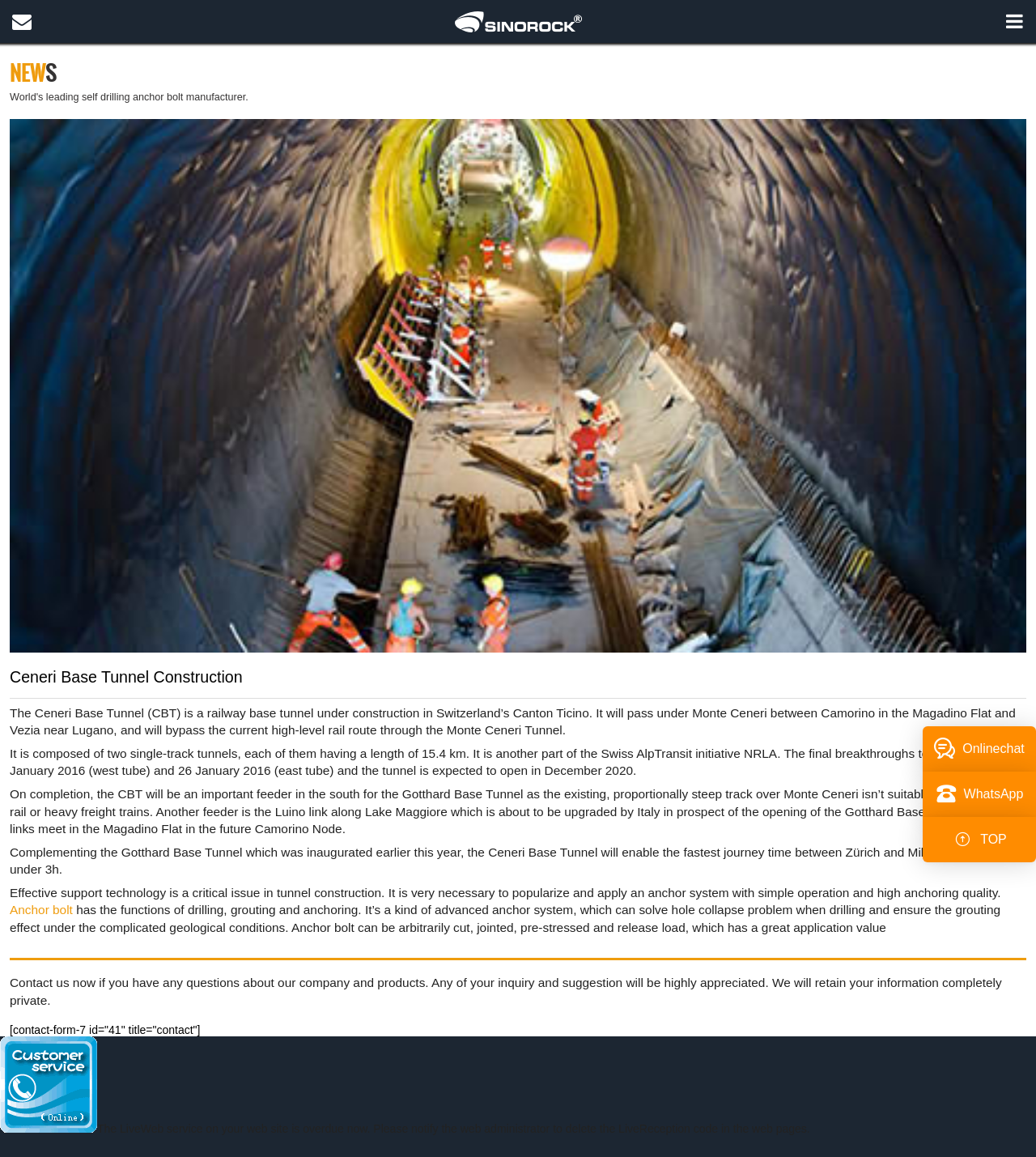What is the expected opening date of the tunnel?
Examine the screenshot and reply with a single word or phrase.

December 2020